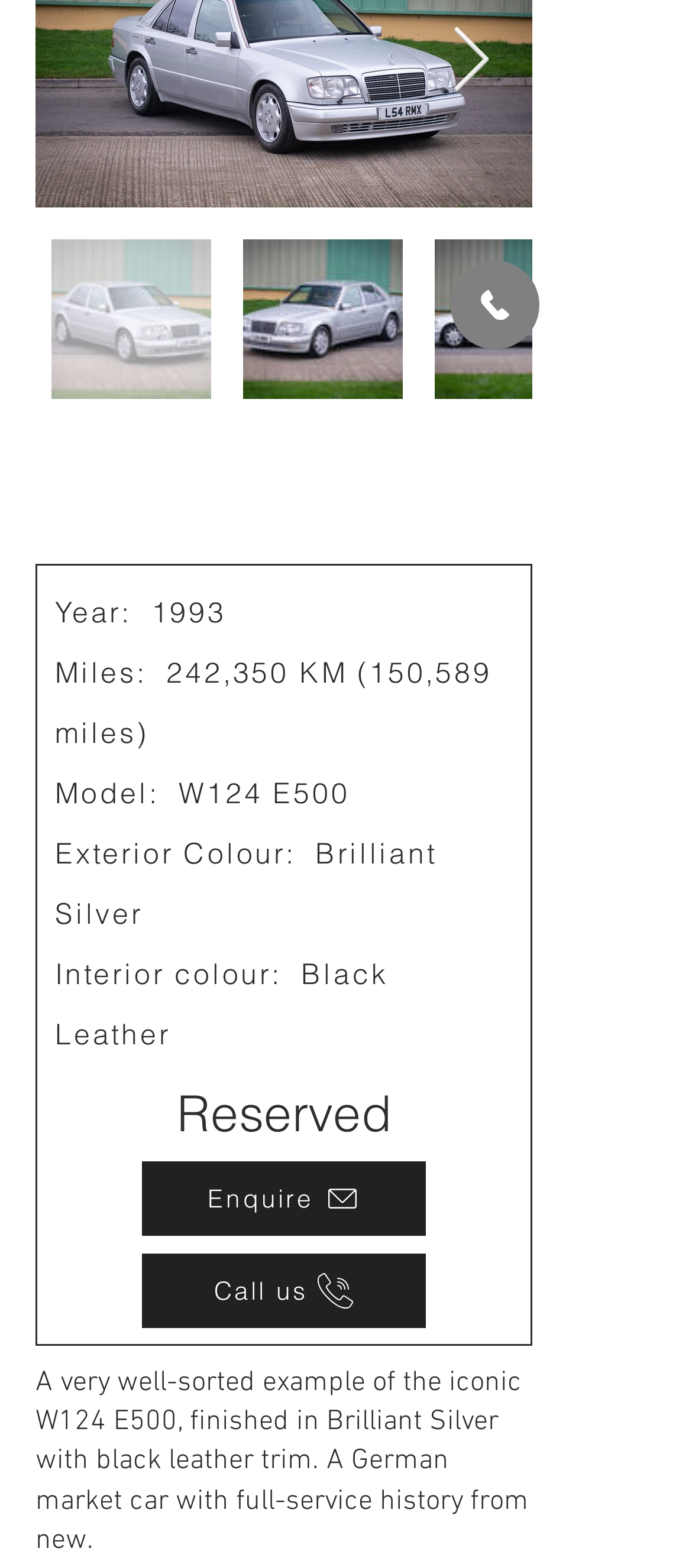Identify the bounding box for the UI element described as: "Call us". Ensure the coordinates are four float numbers between 0 and 1, formatted as [left, top, right, bottom].

[0.205, 0.799, 0.615, 0.847]